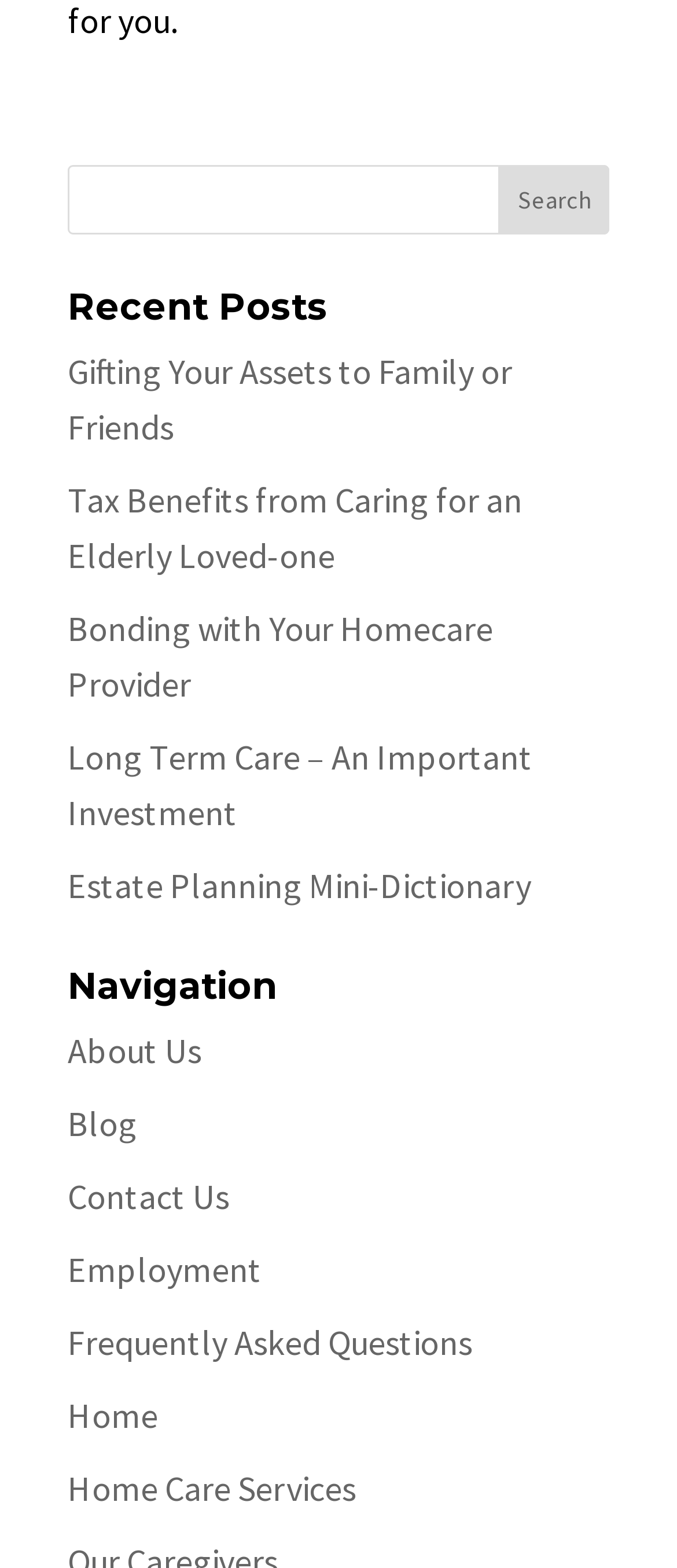Could you determine the bounding box coordinates of the clickable element to complete the instruction: "search for something"? Provide the coordinates as four float numbers between 0 and 1, i.e., [left, top, right, bottom].

[0.1, 0.105, 0.9, 0.15]